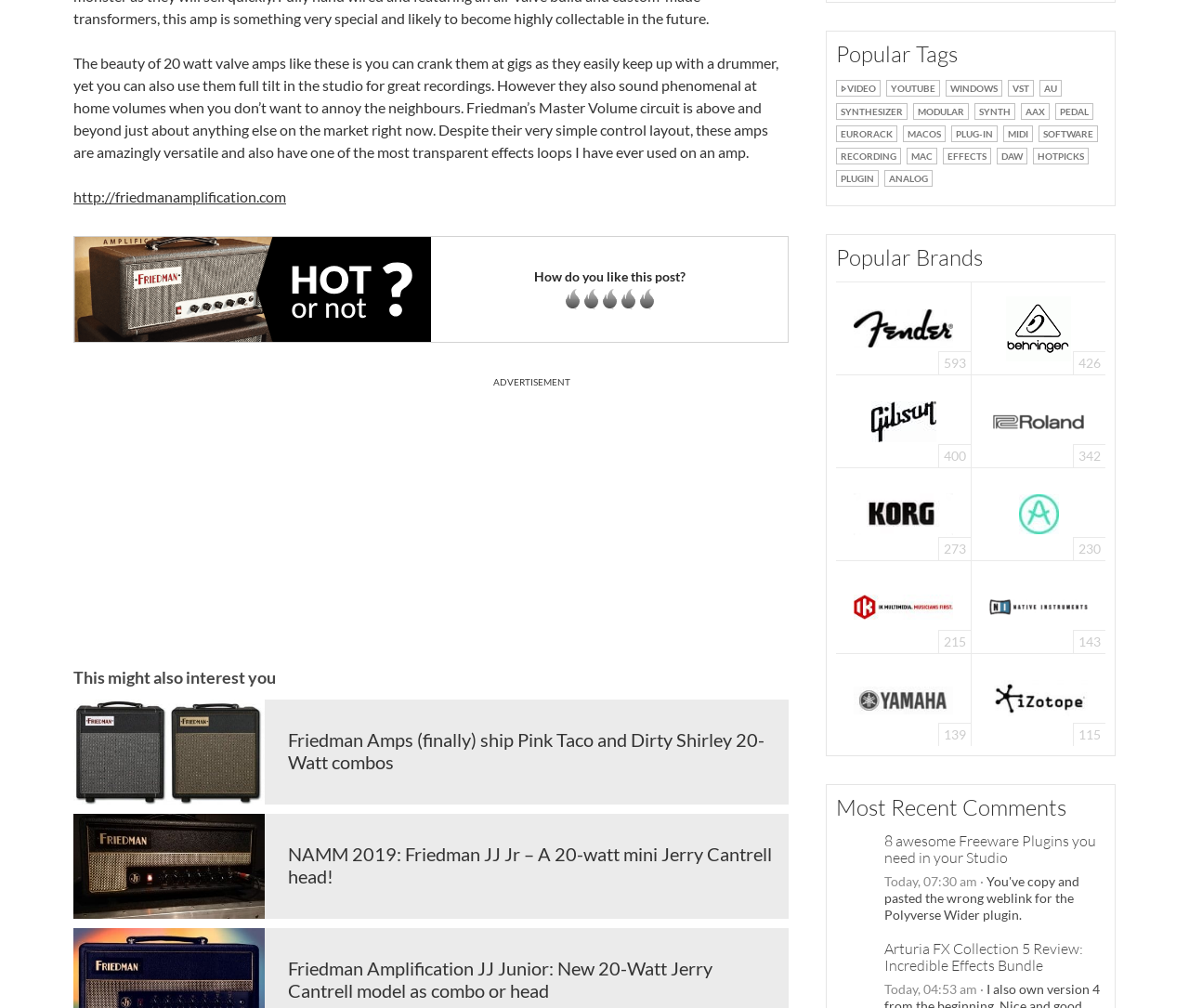What is the brand of the 20-watt mini-head? Refer to the image and provide a one-word or short phrase answer.

Friedman